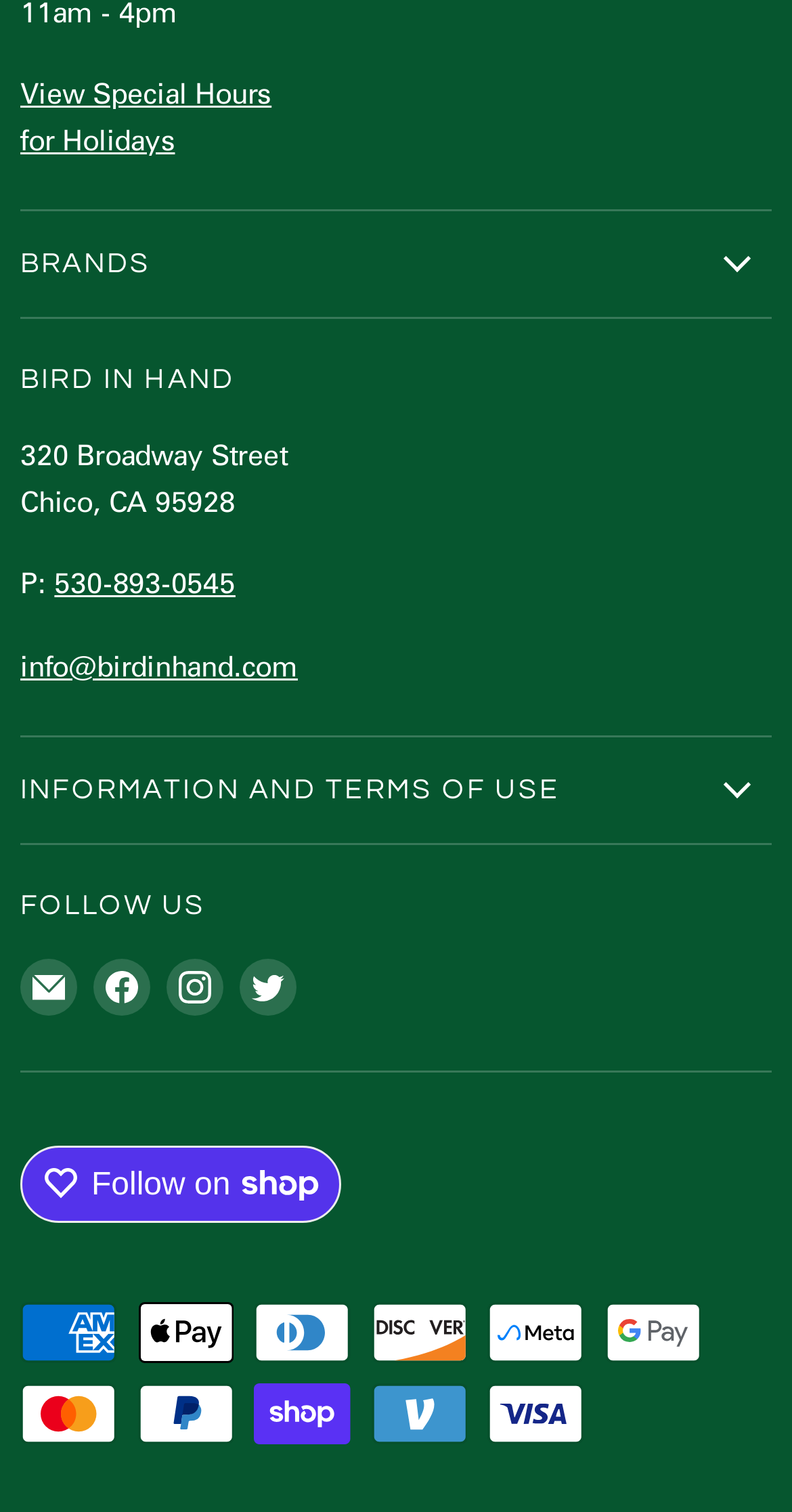Determine the bounding box coordinates of the region to click in order to accomplish the following instruction: "Call the store". Provide the coordinates as four float numbers between 0 and 1, specifically [left, top, right, bottom].

[0.069, 0.372, 0.297, 0.398]